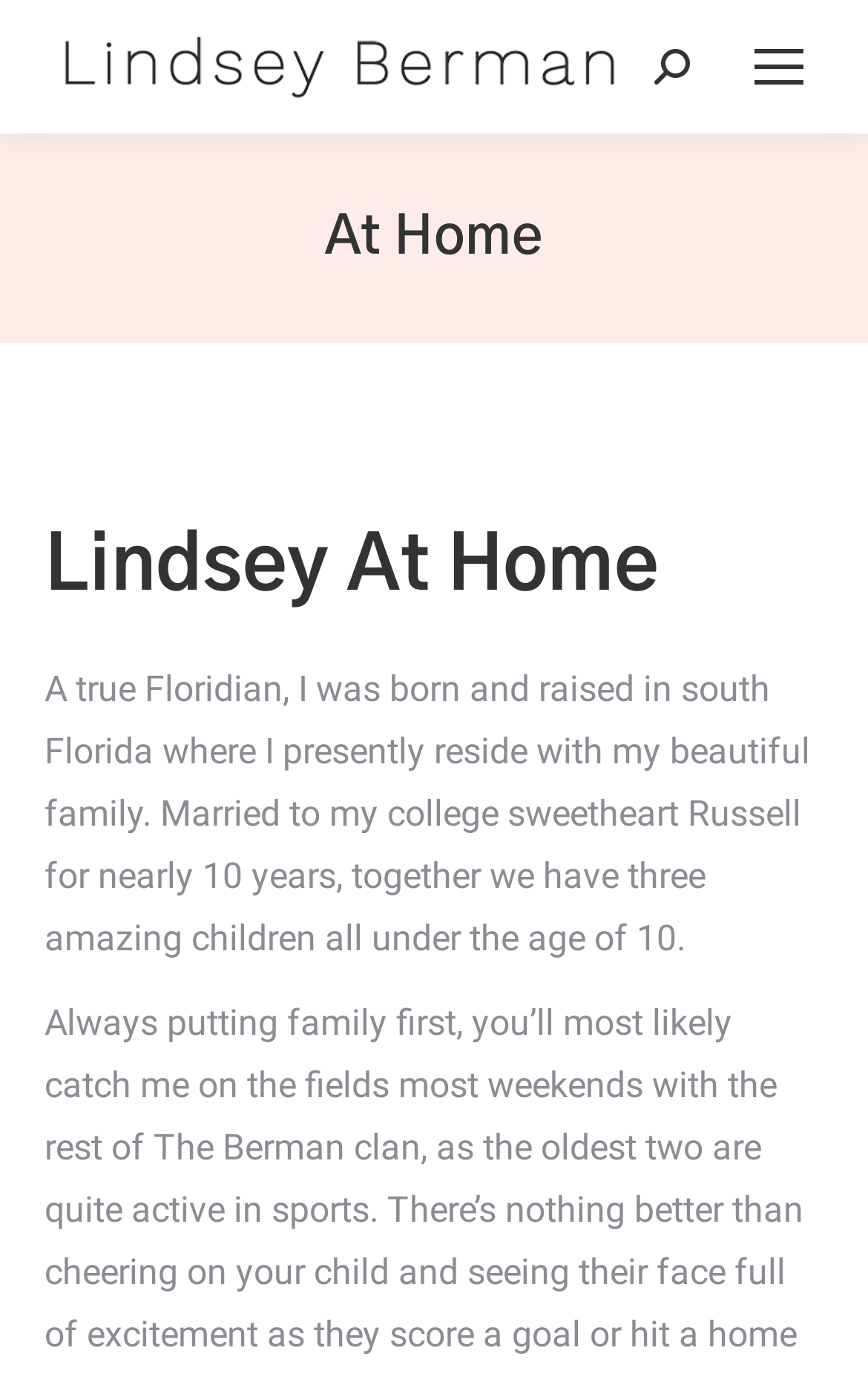Given the element description aria-label="Mobile menu icon", identify the bounding box coordinates for the UI element on the webpage screenshot. The format should be (top-left x, top-left y, bottom-right x, bottom-right y), with values between 0 and 1.

[0.846, 0.016, 0.949, 0.081]